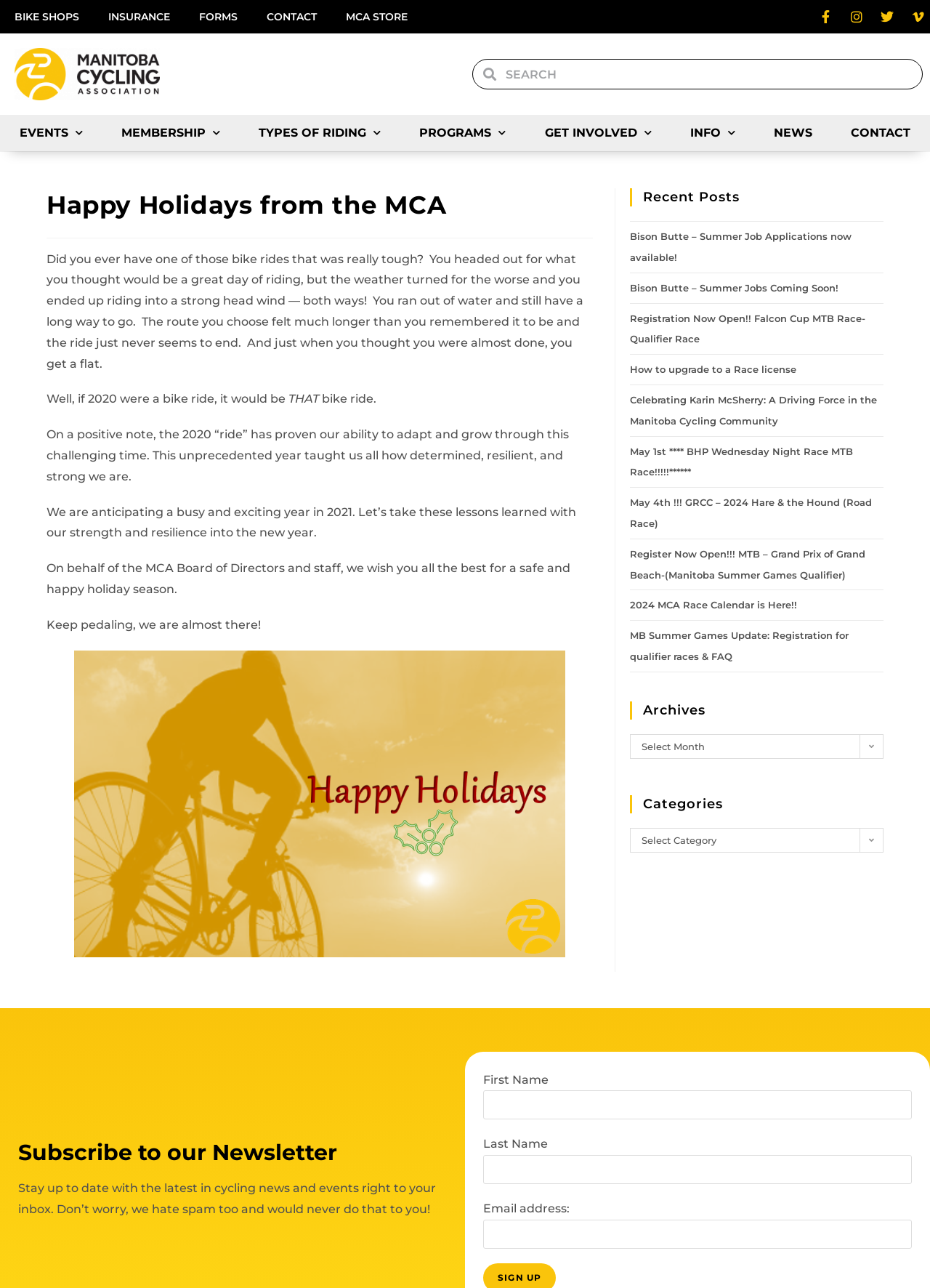Use a single word or phrase to answer the question:
What is the purpose of the newsletter subscription section?

To stay up to date with cycling news and events